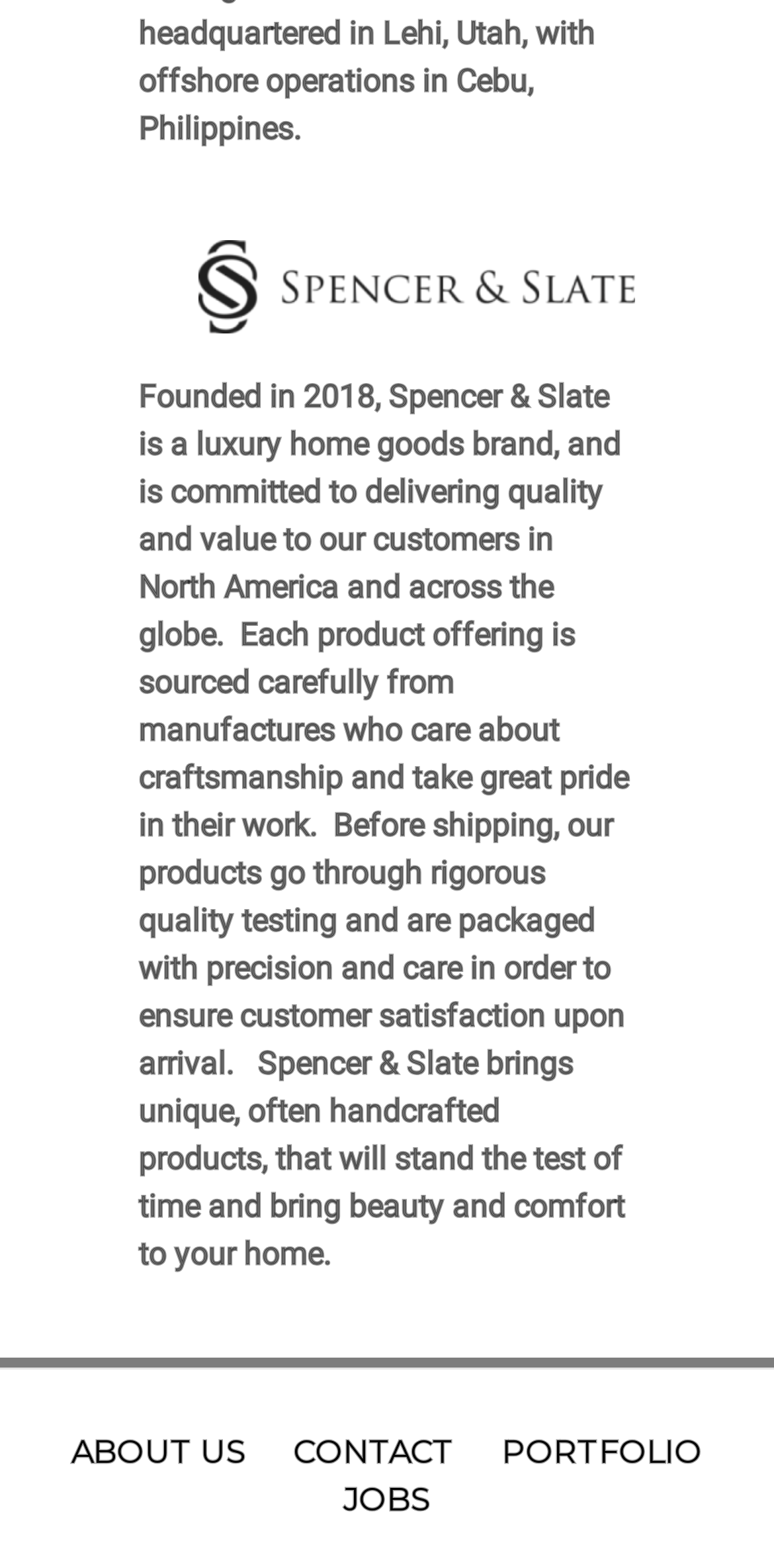What is Spencer & Slate? Analyze the screenshot and reply with just one word or a short phrase.

Luxury home goods brand